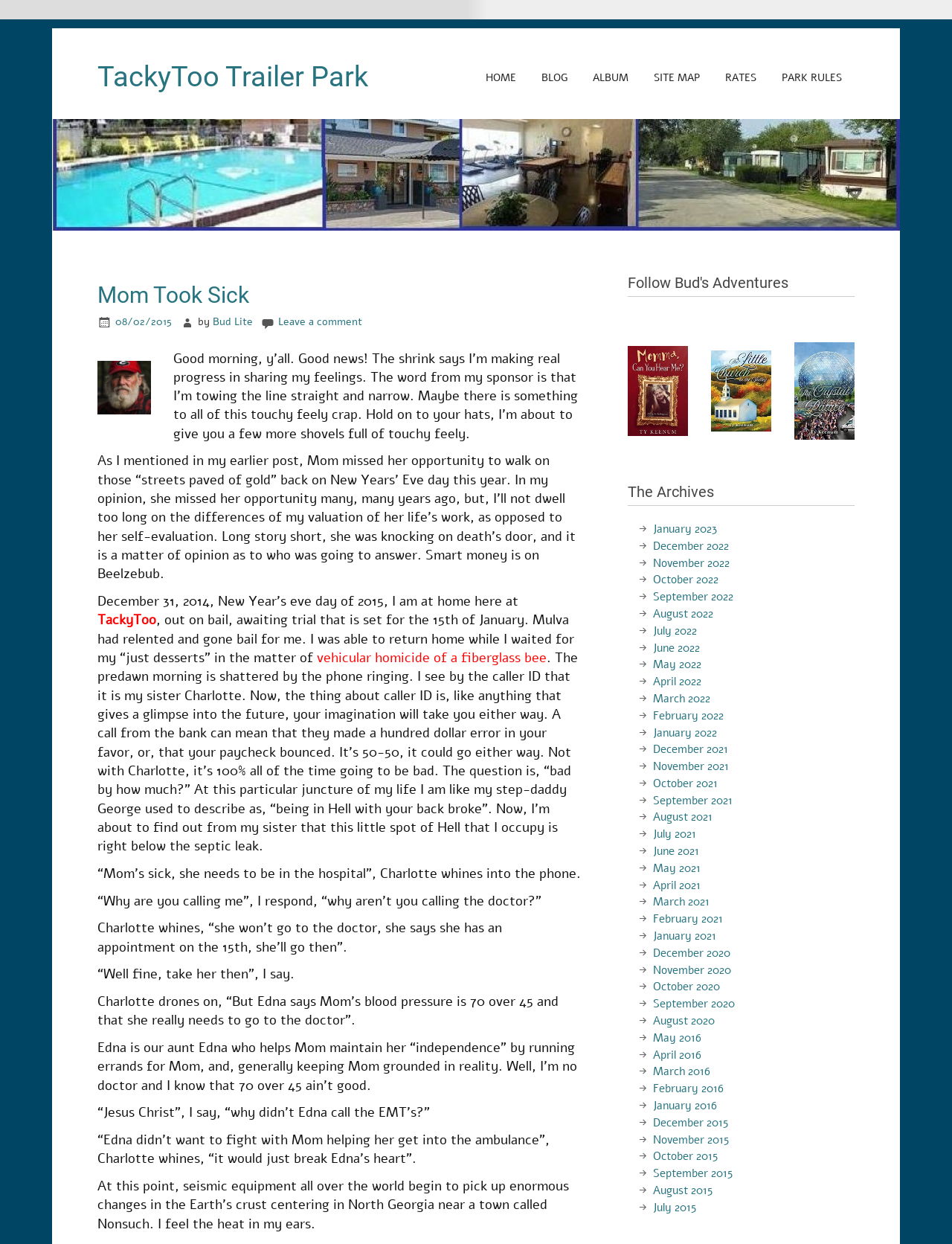How many archive links are available?
Please answer using one word or phrase, based on the screenshot.

22